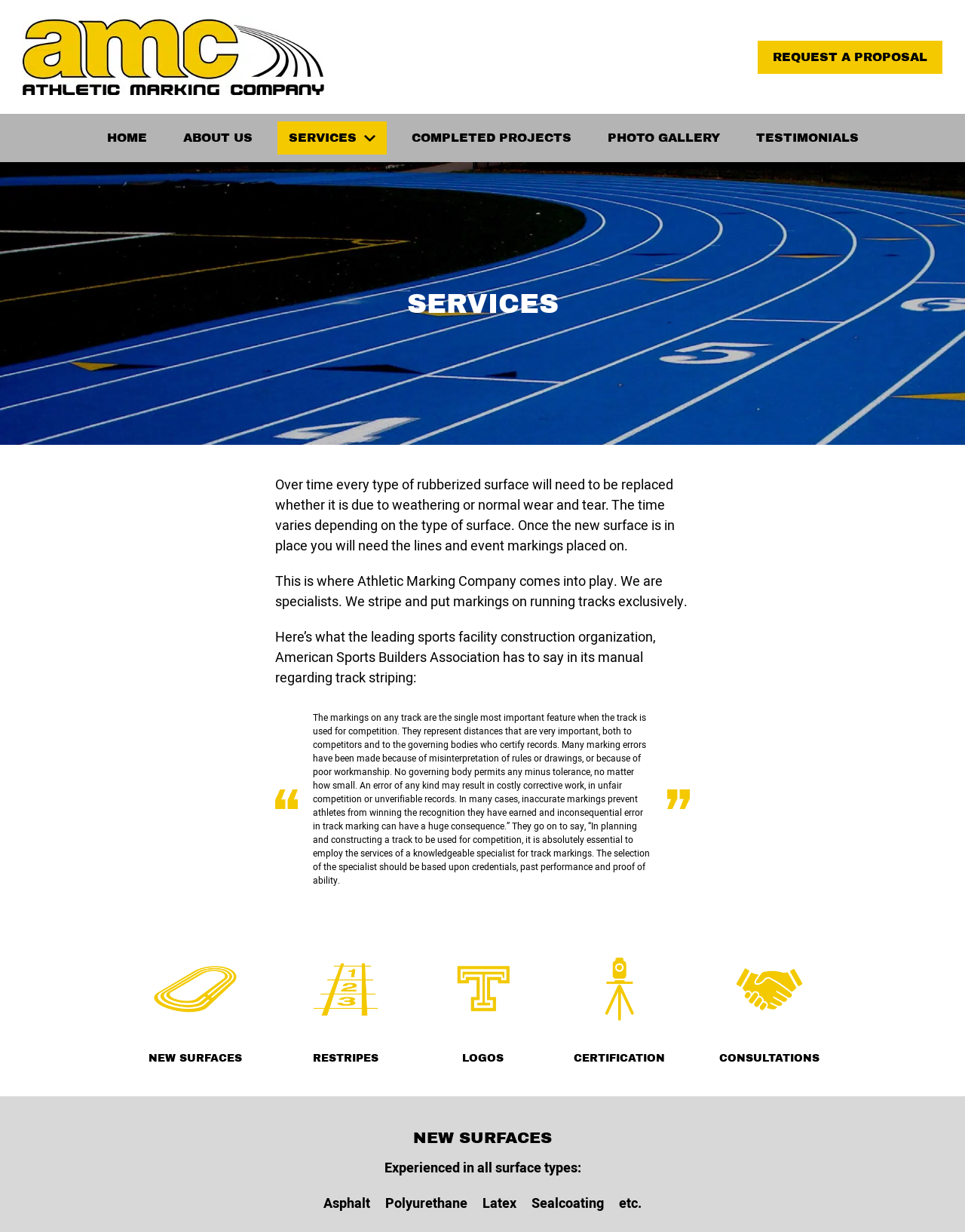What type of surfaces can Athletic Marking Company work with?
Provide an in-depth answer to the question, covering all aspects.

The webpage mentions that Athletic Marking Company is experienced in working with various surface types, including asphalt, polyurethane, latex, sealcoating, and others.